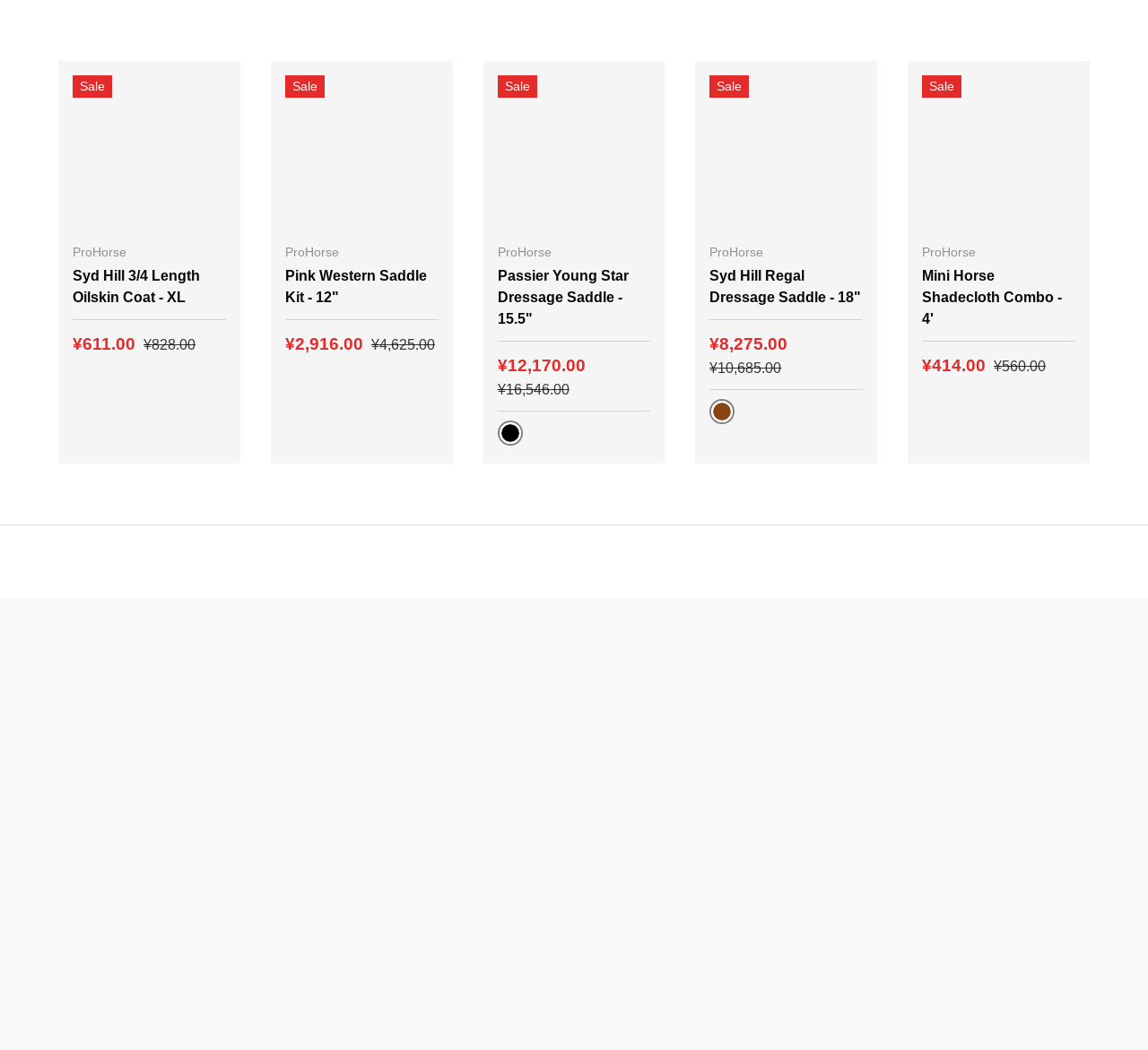Can you find the bounding box coordinates for the element that needs to be clicked to execute this instruction: "Click on 'Syd Hill 3/4 Length Oilskin Coat - XL'"? The coordinates should be given as four float numbers between 0 and 1, i.e., [left, top, right, bottom].

[0.063, 0.254, 0.174, 0.291]